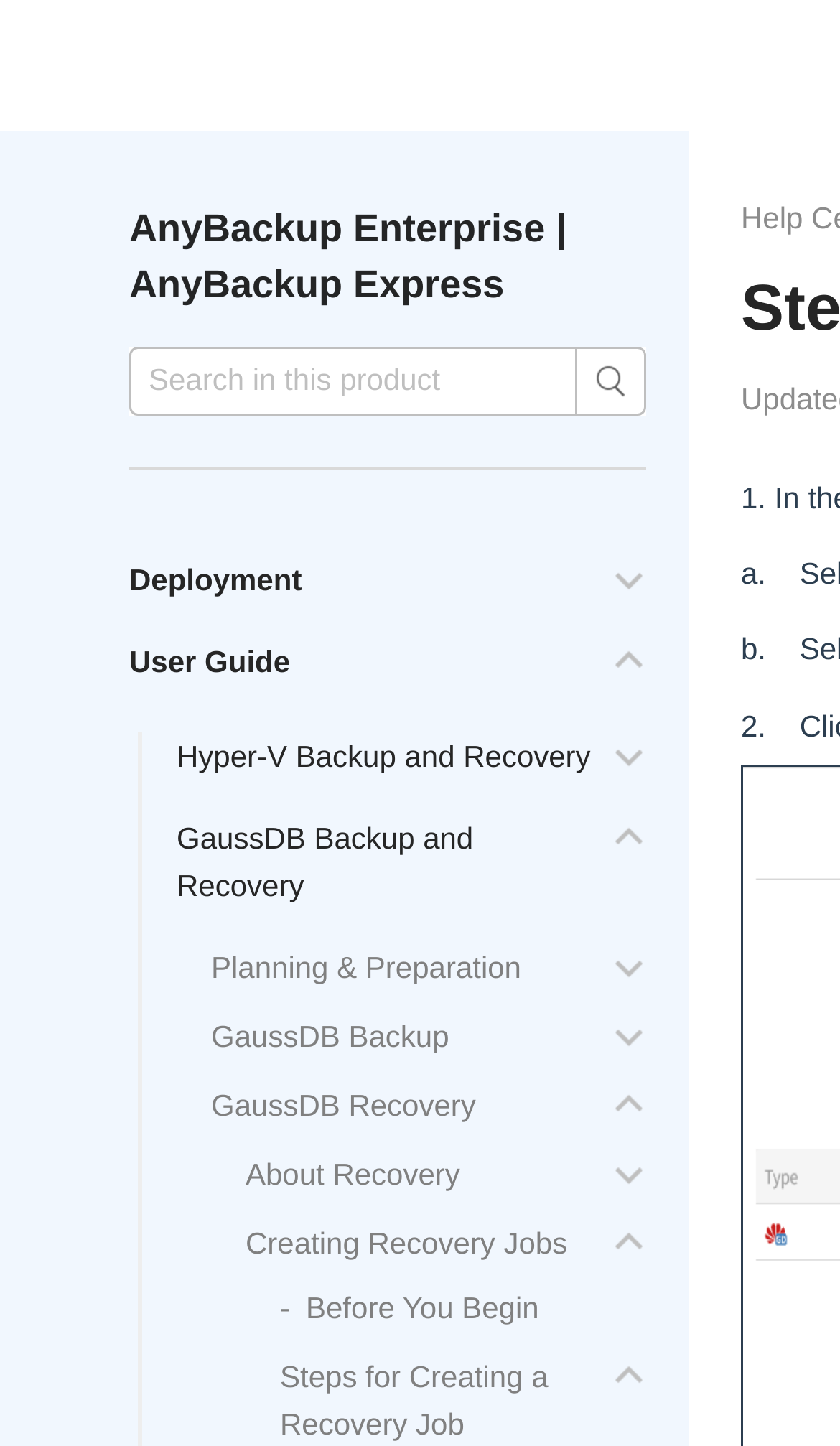Please determine and provide the text content of the webpage's heading.

Step 2 Select Backup Media and Backup Job to Restore